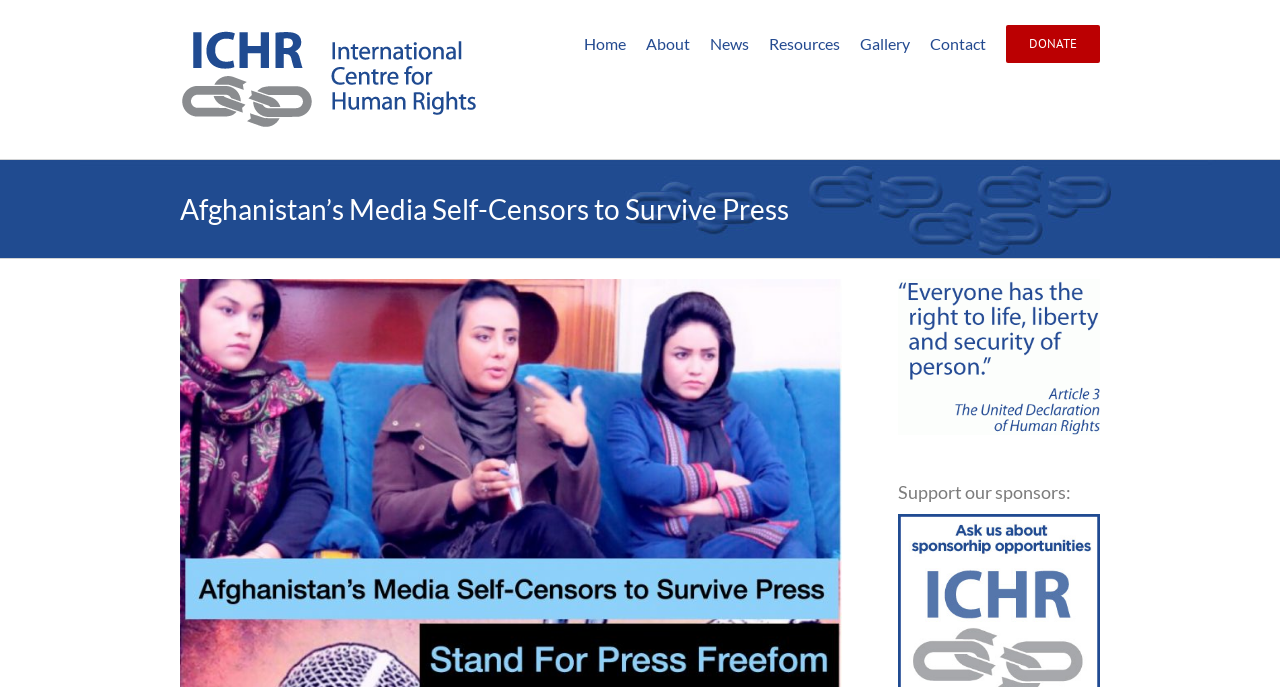Answer the question briefly using a single word or phrase: 
What is the text above the sponsor link?

Support our sponsors: